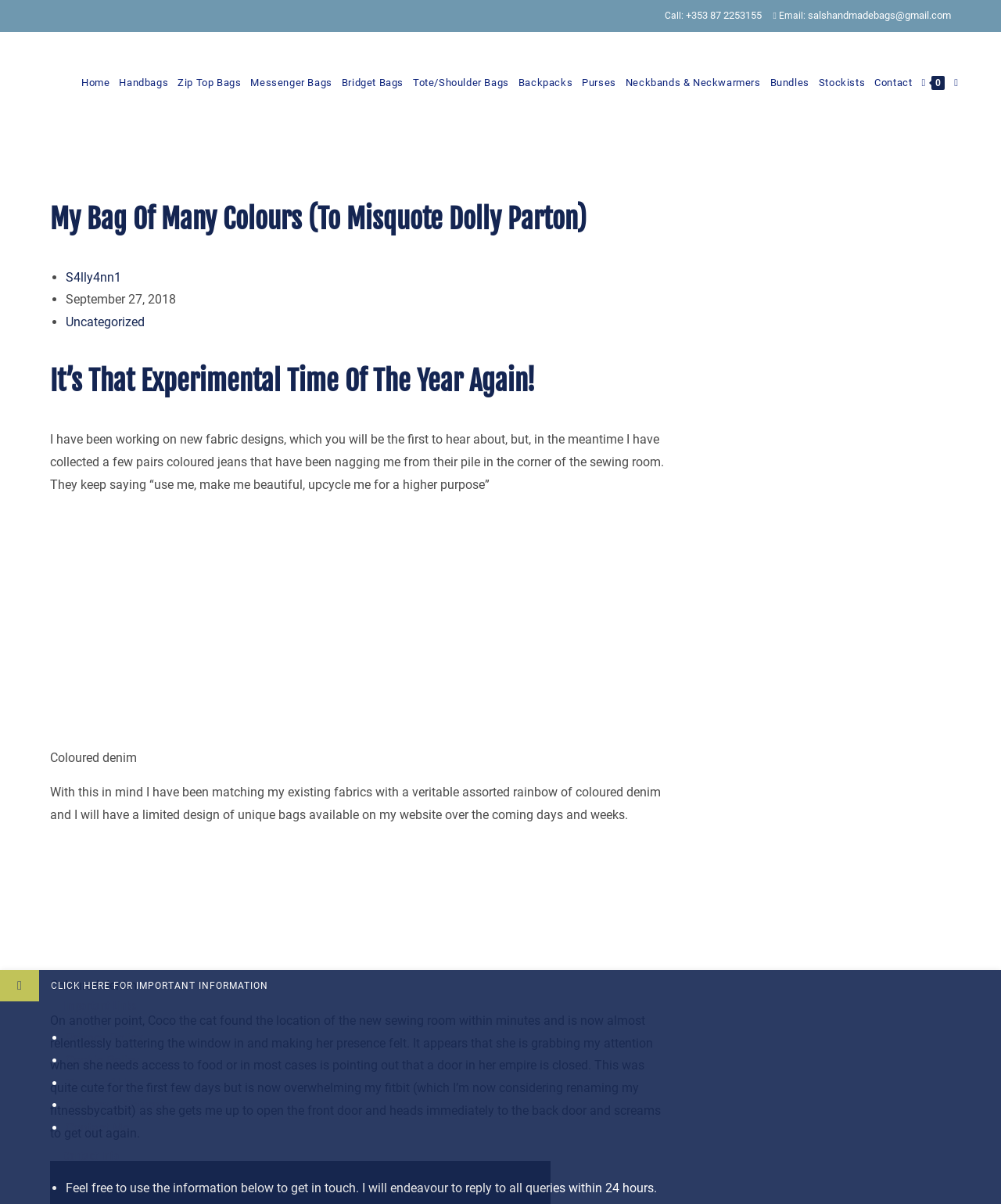What is the email address to contact?
Craft a detailed and extensive response to the question.

I found the email address by looking at the top section of the webpage, where the contact information is displayed. The email address is listed as 'salshandmadebags@gmail.com'.